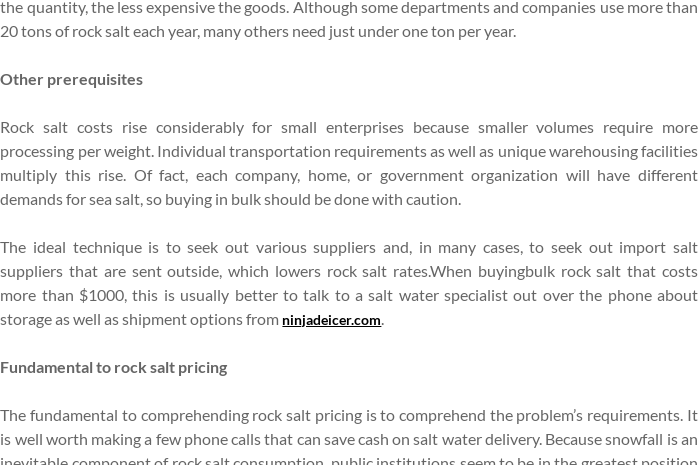Thoroughly describe everything you see in the image.

The image associated with this text seems to be linked to the content on "Credova Finance," which discusses installation loans specifically designed for individuals with poor credit. The image is strategically placed among the text detailing financial challenges faced by many, particularly in urgent monetary situations. It serves as a visual representation of the brand—Credova Finance—highlighting its commitment to providing accessible financing solutions tailored to the needs of borrowers with less-than-perfect credit histories. This can be particularly important for those seeking assistance during financially stressful times, indicating that support is available to help manage expenses through alternatives like installment loans.